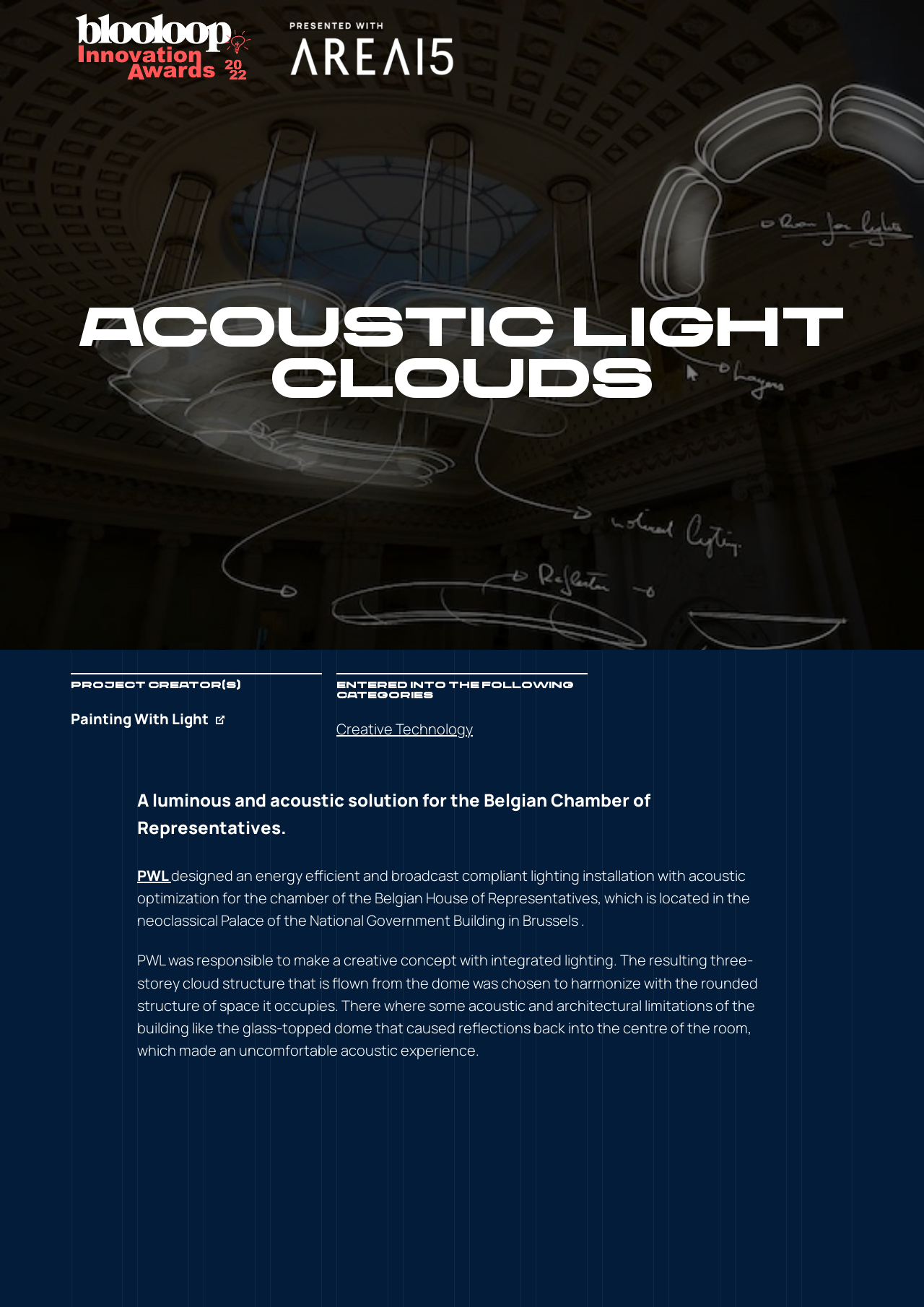Identify and provide the bounding box coordinates of the UI element described: "Painting With Light". The coordinates should be formatted as [left, top, right, bottom], with each number being a float between 0 and 1.

[0.077, 0.541, 0.348, 0.559]